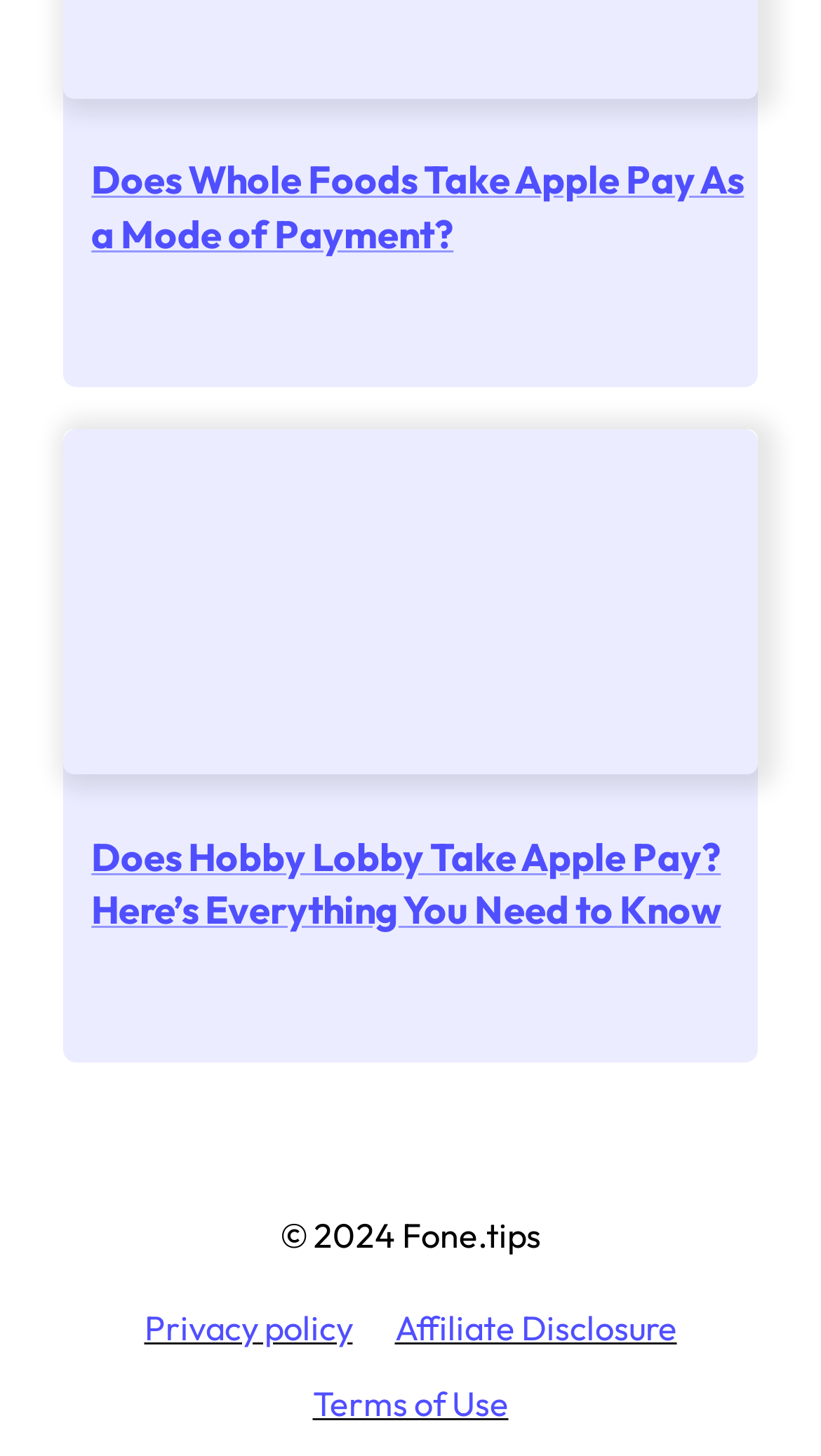What is the image related to?
Use the image to answer the question with a single word or phrase.

Hobby Lobby